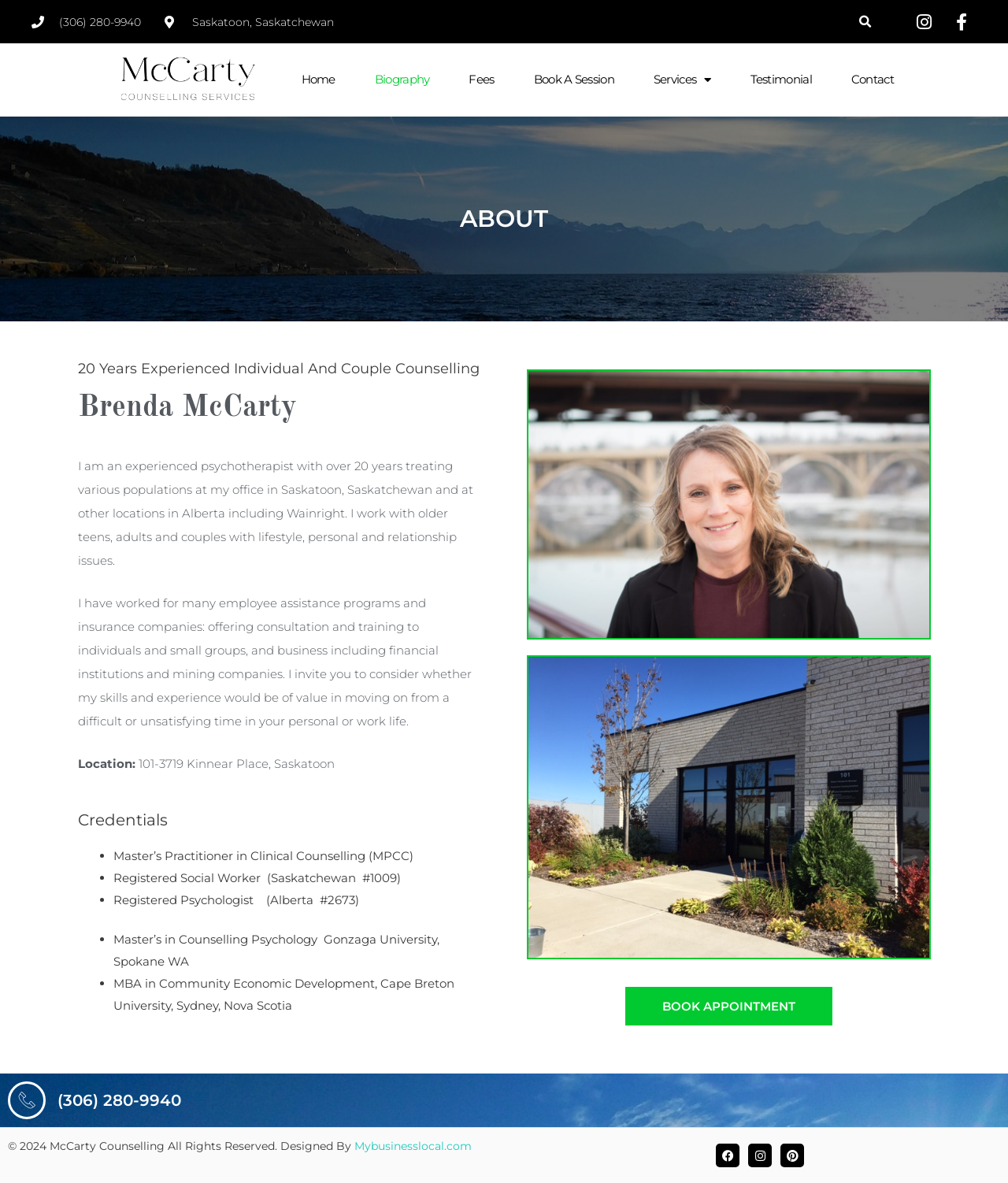What is the psychotherapist's highest level of education?
Please give a detailed and elaborate answer to the question based on the image.

The psychotherapist's highest level of education can be found in the list of credentials, which includes 'Master’s Practitioner in Clinical Counselling (MPCC)' and 'Master’s in Counselling Psychology'.